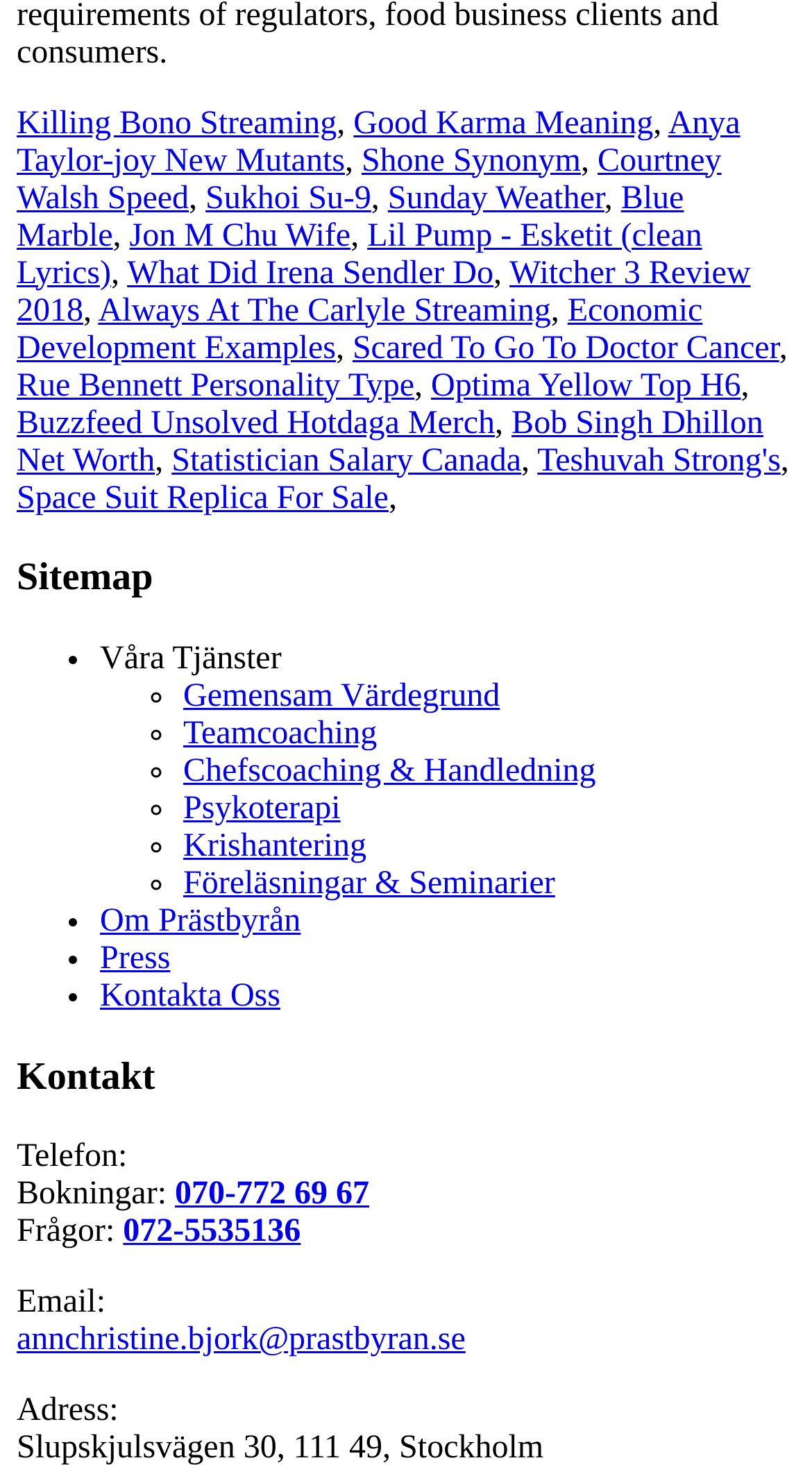Please reply with a single word or brief phrase to the question: 
What is the first link on the webpage?

Killing Bono Streaming